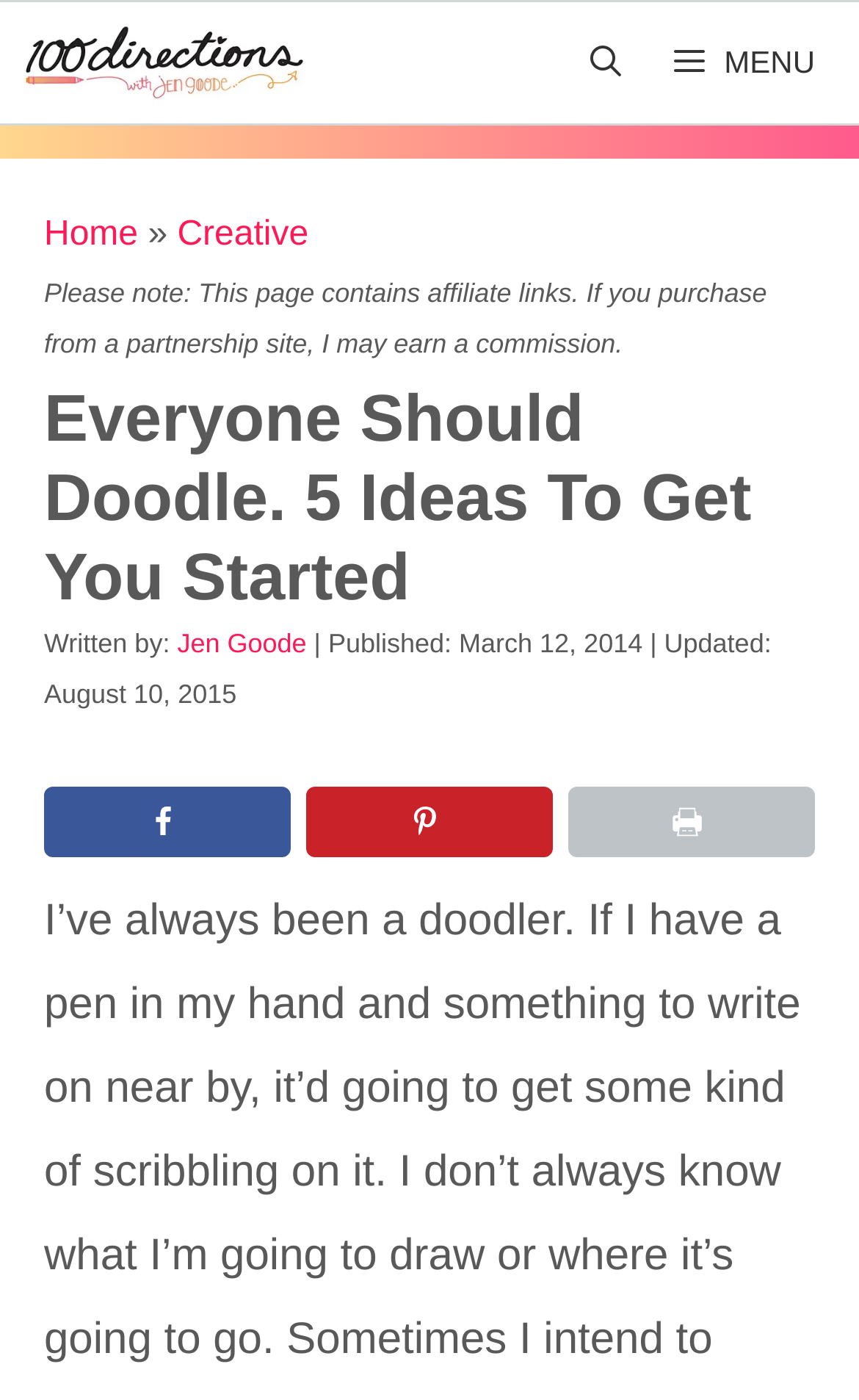Give a one-word or short phrase answer to this question: 
What is the date of the last update?

August 10, 2015